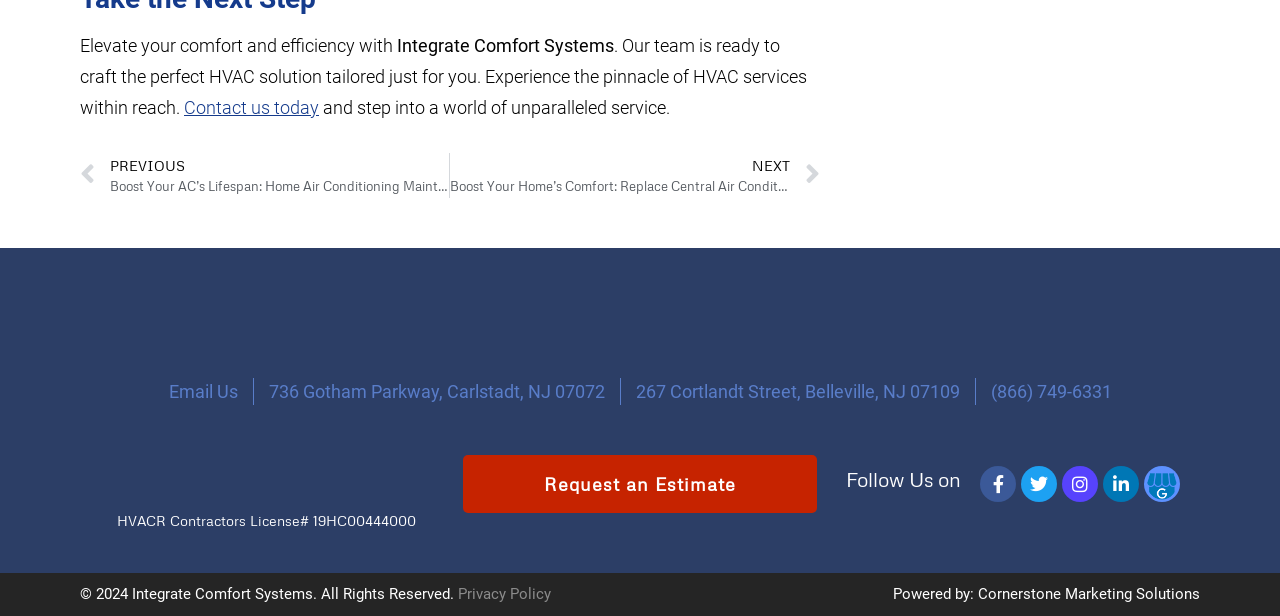How many office locations are listed?
Offer a detailed and full explanation in response to the question.

The office locations are listed at the bottom of the page, and there are two addresses: 736 Gotham Parkway, Carlstadt, NJ 07072 and 267 Cortlandt Street, Belleville, NJ 07109.